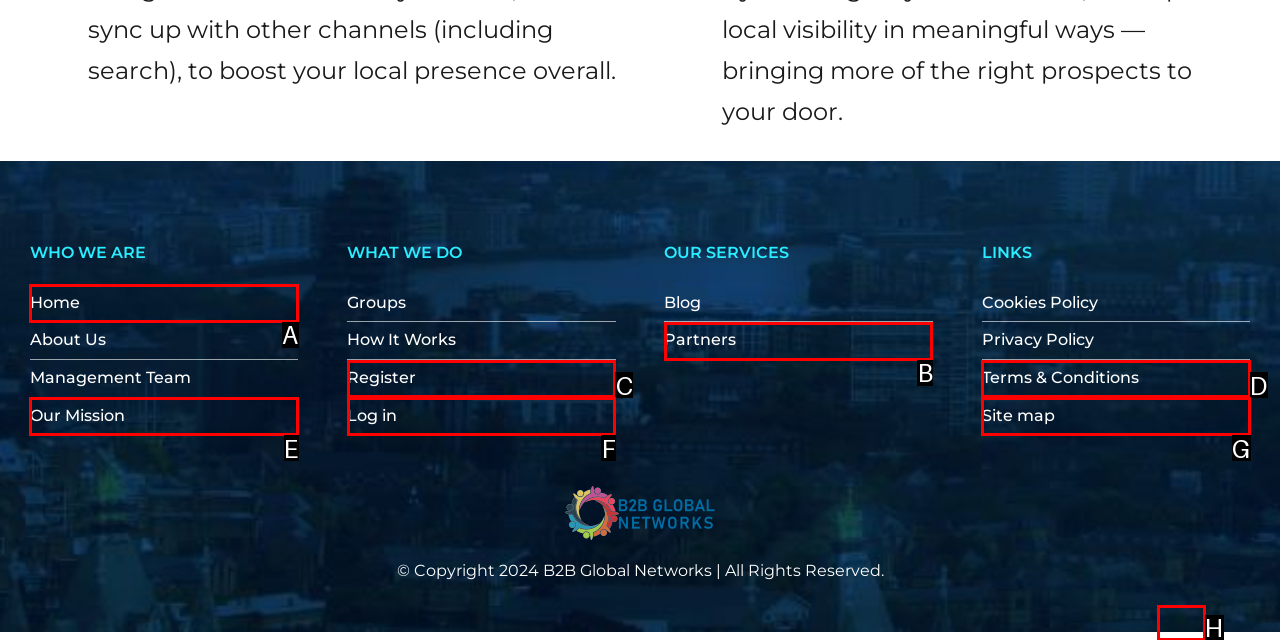Using the provided description: Site map, select the HTML element that corresponds to it. Indicate your choice with the option's letter.

G